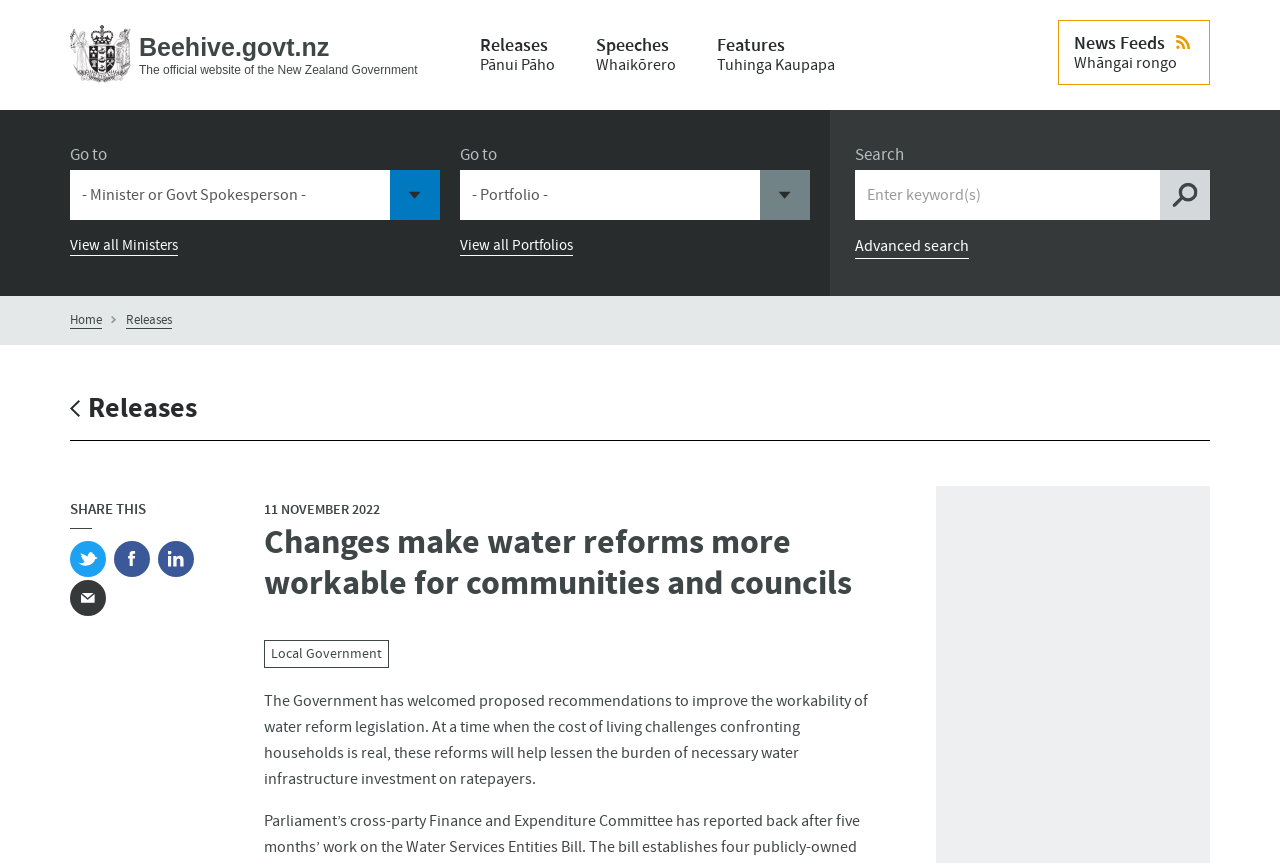Answer the question in a single word or phrase:
What is the category of the article?

Local Government